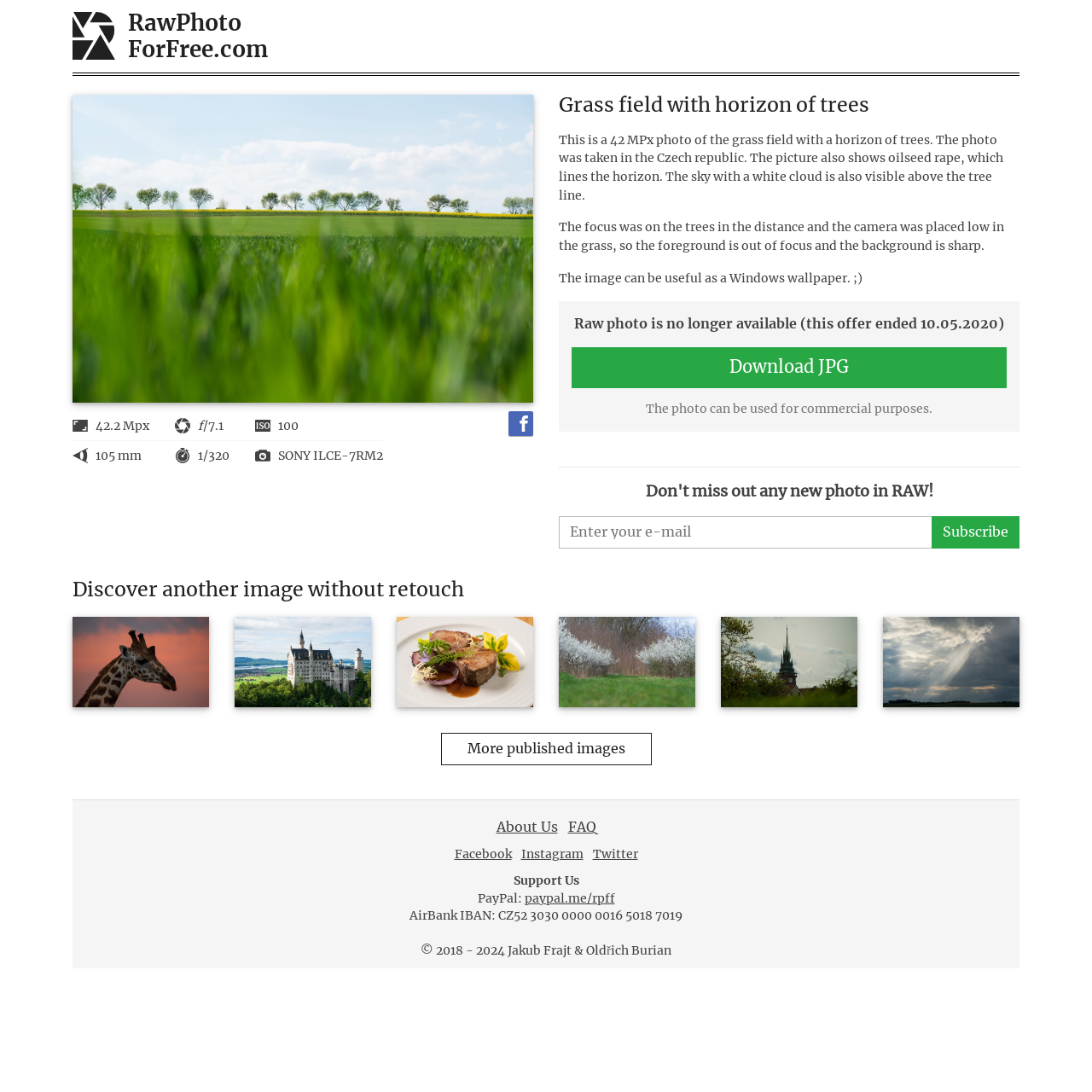Identify the bounding box coordinates of the HTML element based on this description: "More published images".

[0.404, 0.671, 0.596, 0.701]